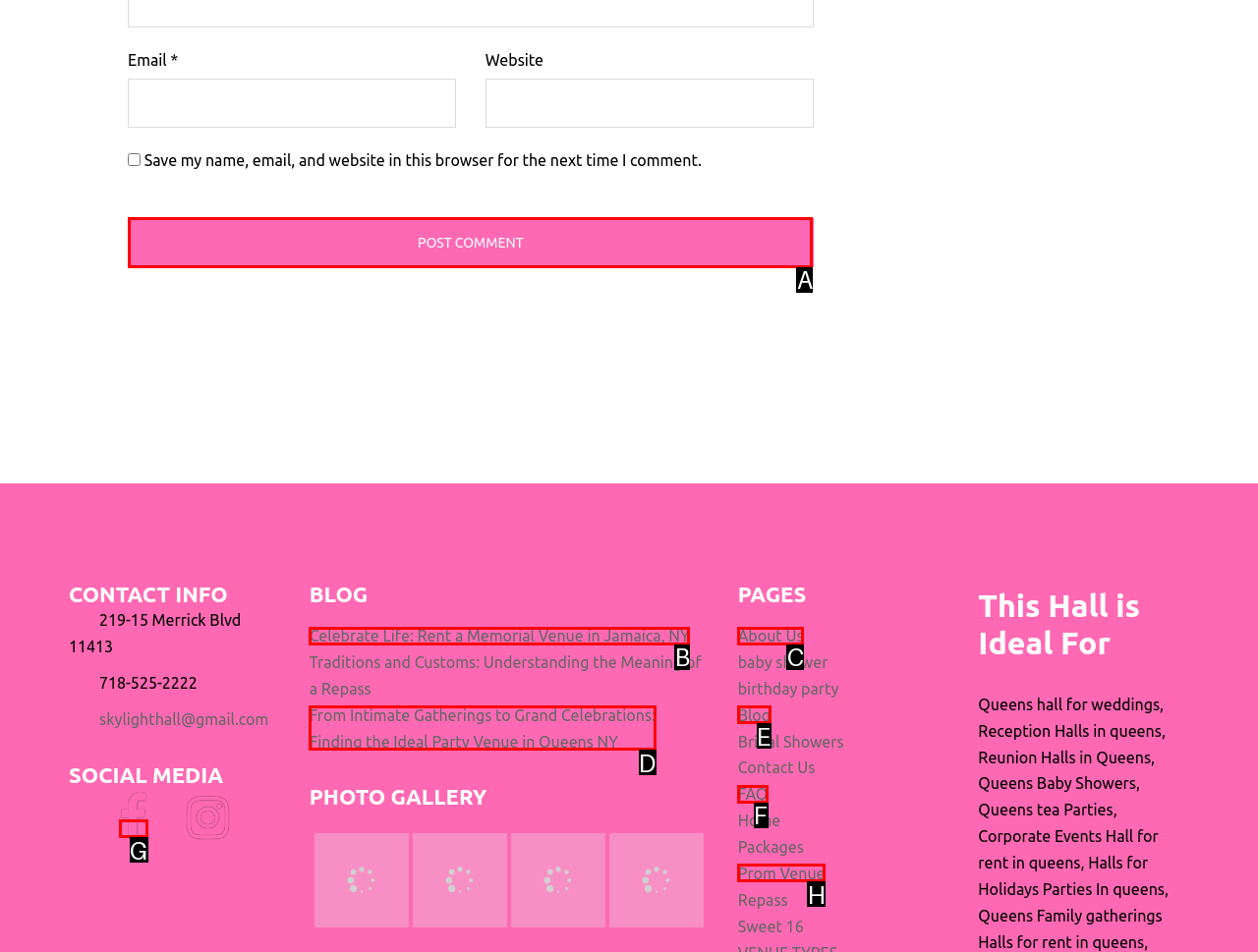Identify the letter of the correct UI element to fulfill the task: Click on the image at the top left corner from the given options in the screenshot.

None